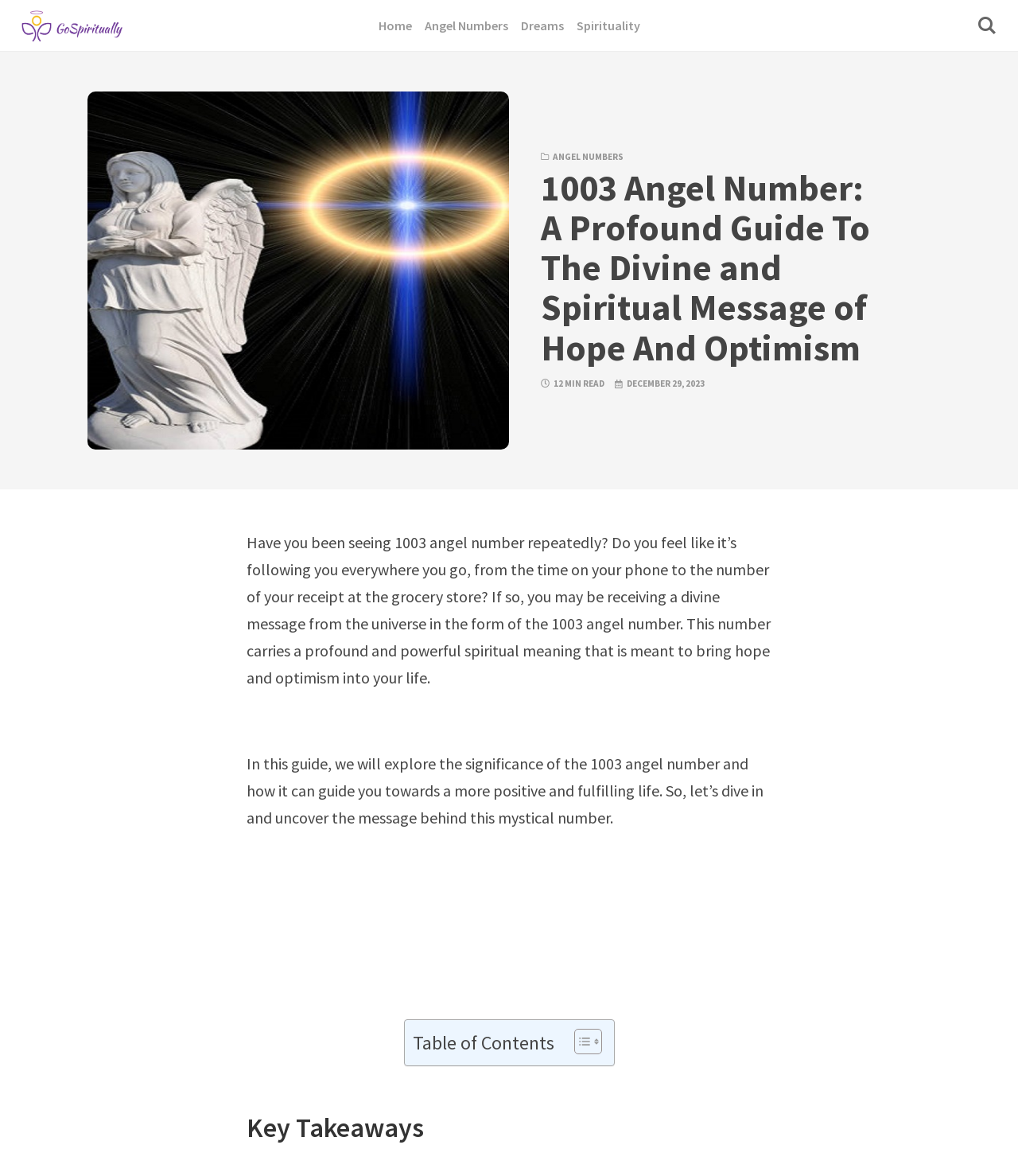Respond with a single word or phrase for the following question: 
What is the estimated reading time of the article?

12 MIN READ